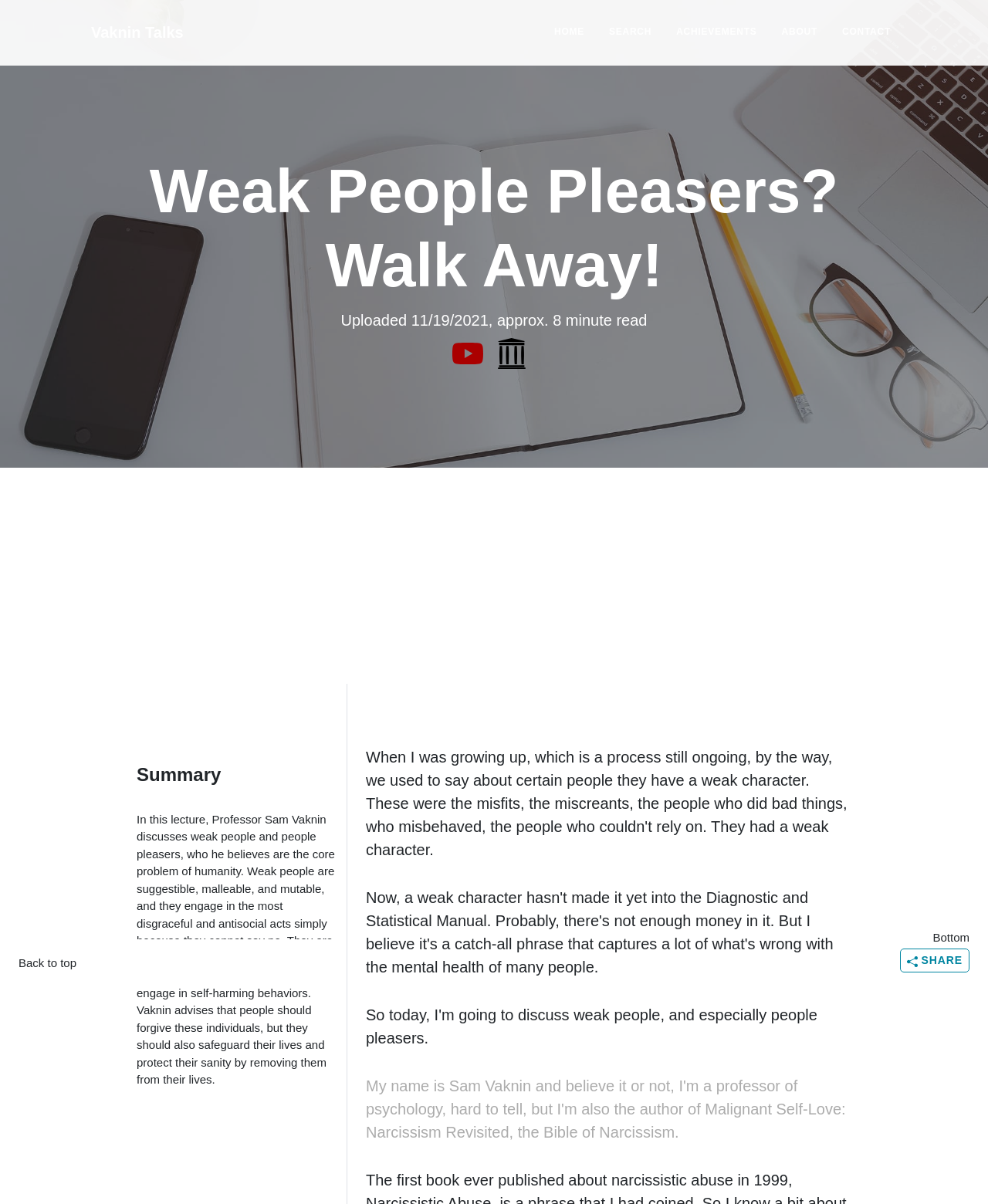Please provide the main heading of the webpage content.

Weak People Pleasers? Walk Away!